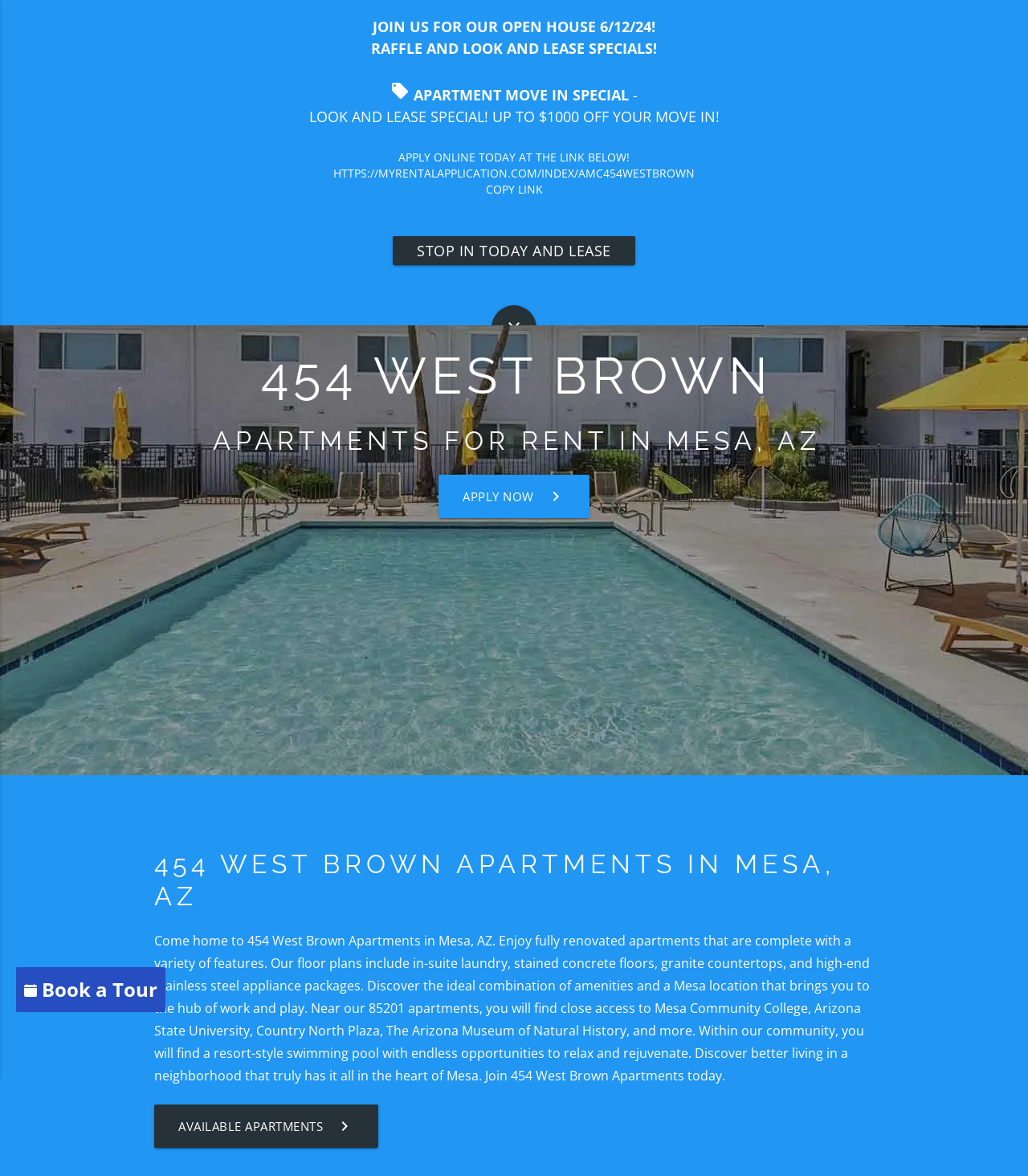Please respond to the question with a concise word or phrase:
What is the current open house date?

6/12/24